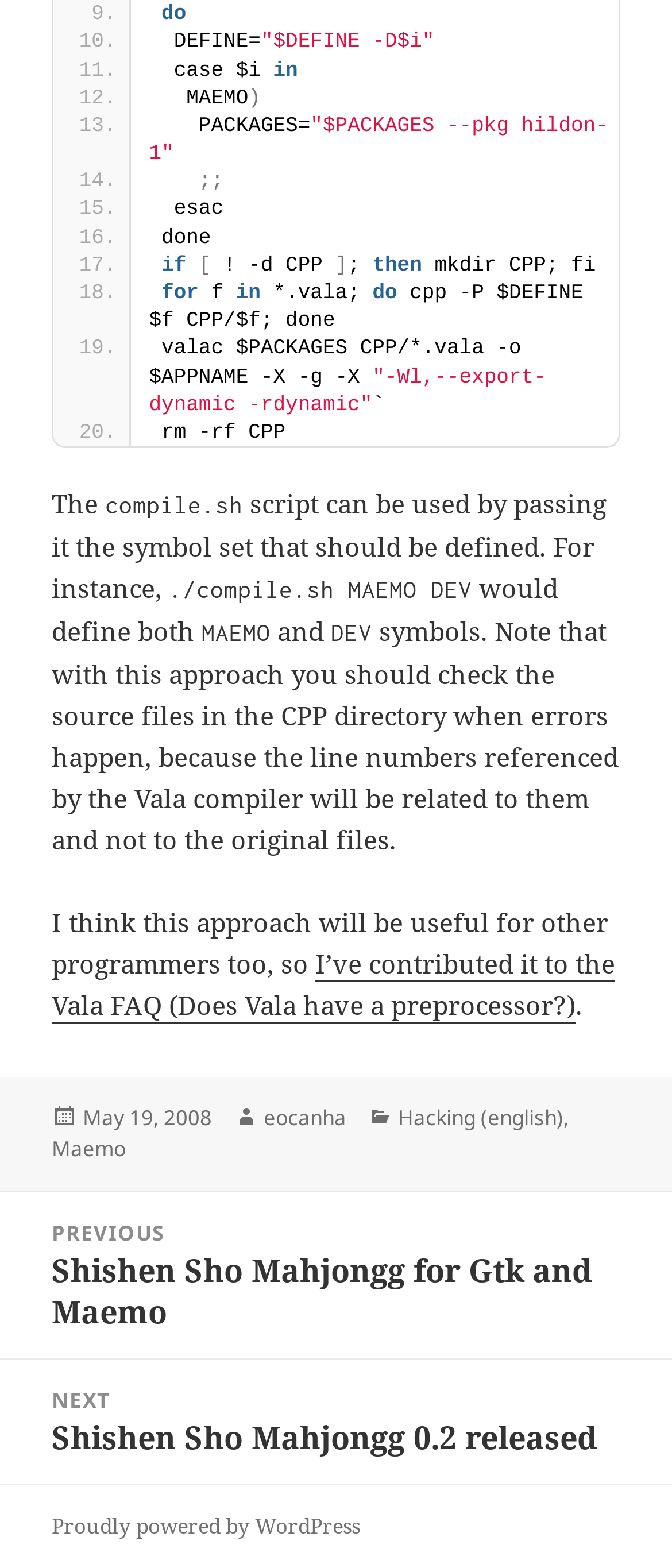Predict the bounding box of the UI element based on the description: "The Legal Stuff". The coordinates should be four float numbers between 0 and 1, formatted as [left, top, right, bottom].

None